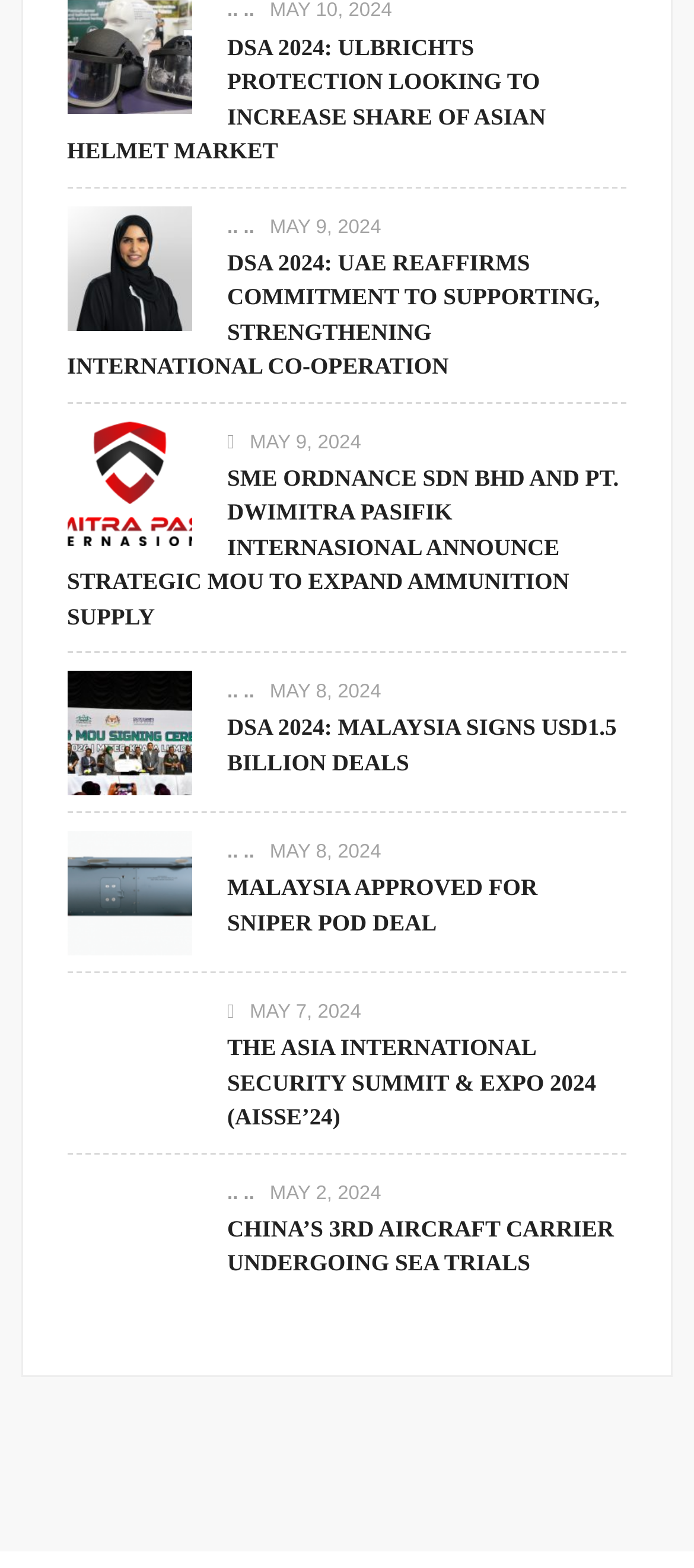Identify the bounding box coordinates of the element to click to follow this instruction: 'Read about DSA 2024: Ulbrichts Protection Looking To Increase Share Of Asian Helmet Market'. Ensure the coordinates are four float values between 0 and 1, provided as [left, top, right, bottom].

[0.097, 0.023, 0.276, 0.043]